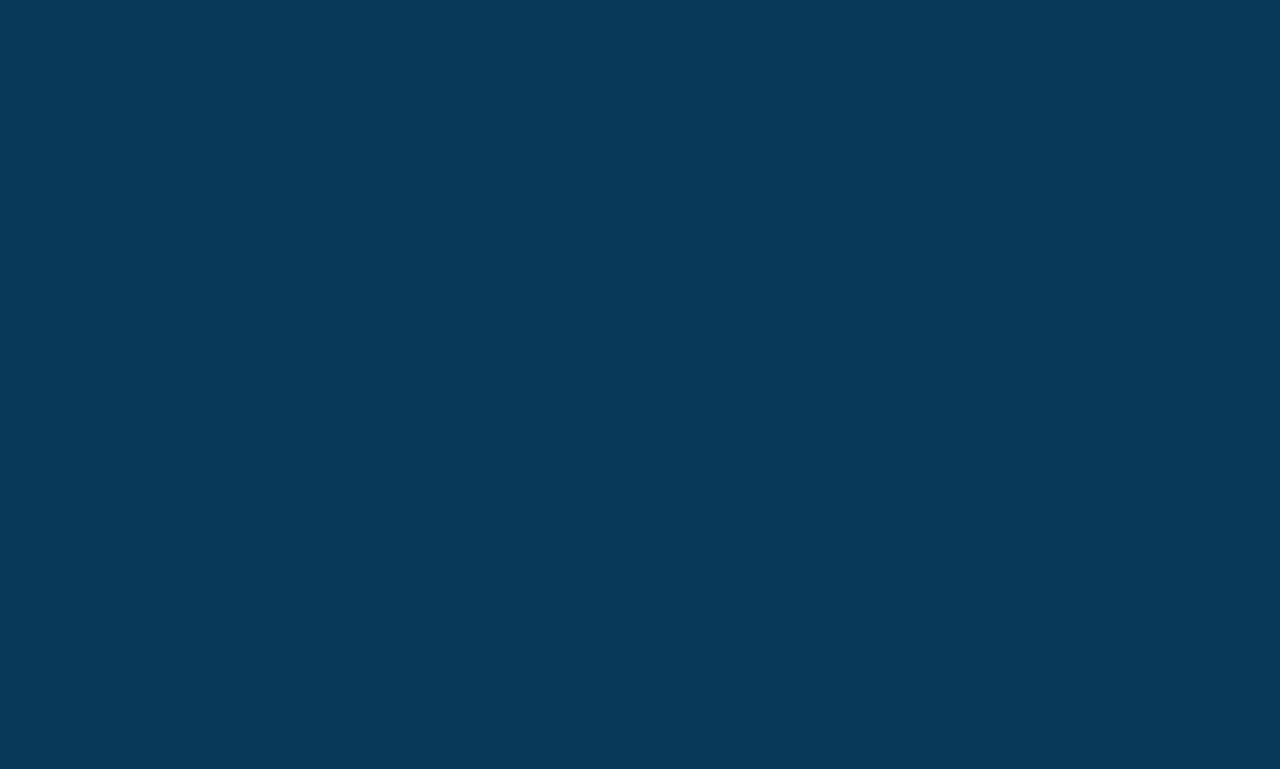Determine the bounding box coordinates of the clickable element necessary to fulfill the instruction: "go back". Provide the coordinates as four float numbers within the 0 to 1 range, i.e., [left, top, right, bottom].

[0.027, 0.797, 0.09, 0.817]